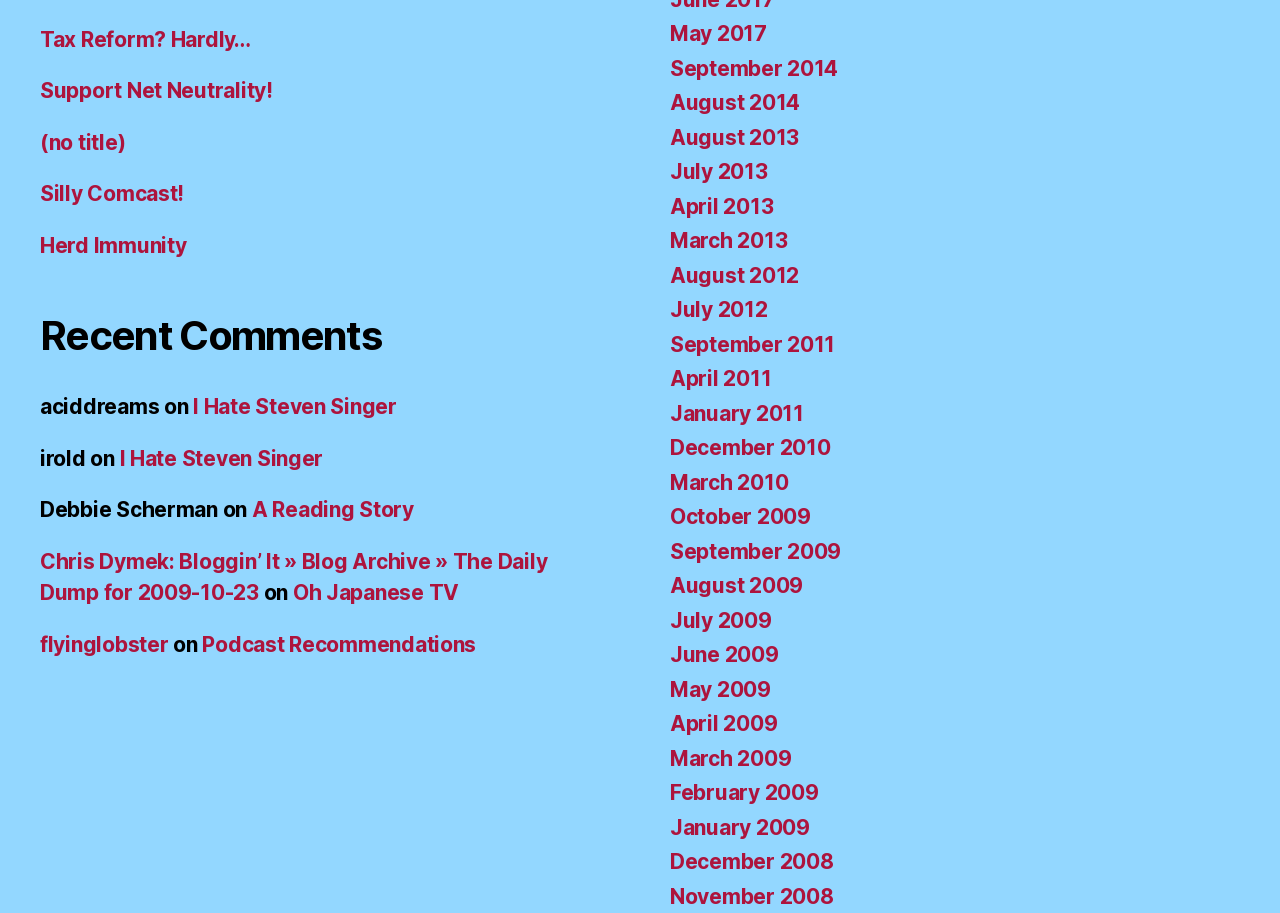What is the title of the first link in the 'Recent Posts' section? Based on the screenshot, please respond with a single word or phrase.

Tax Reform? Hardly…